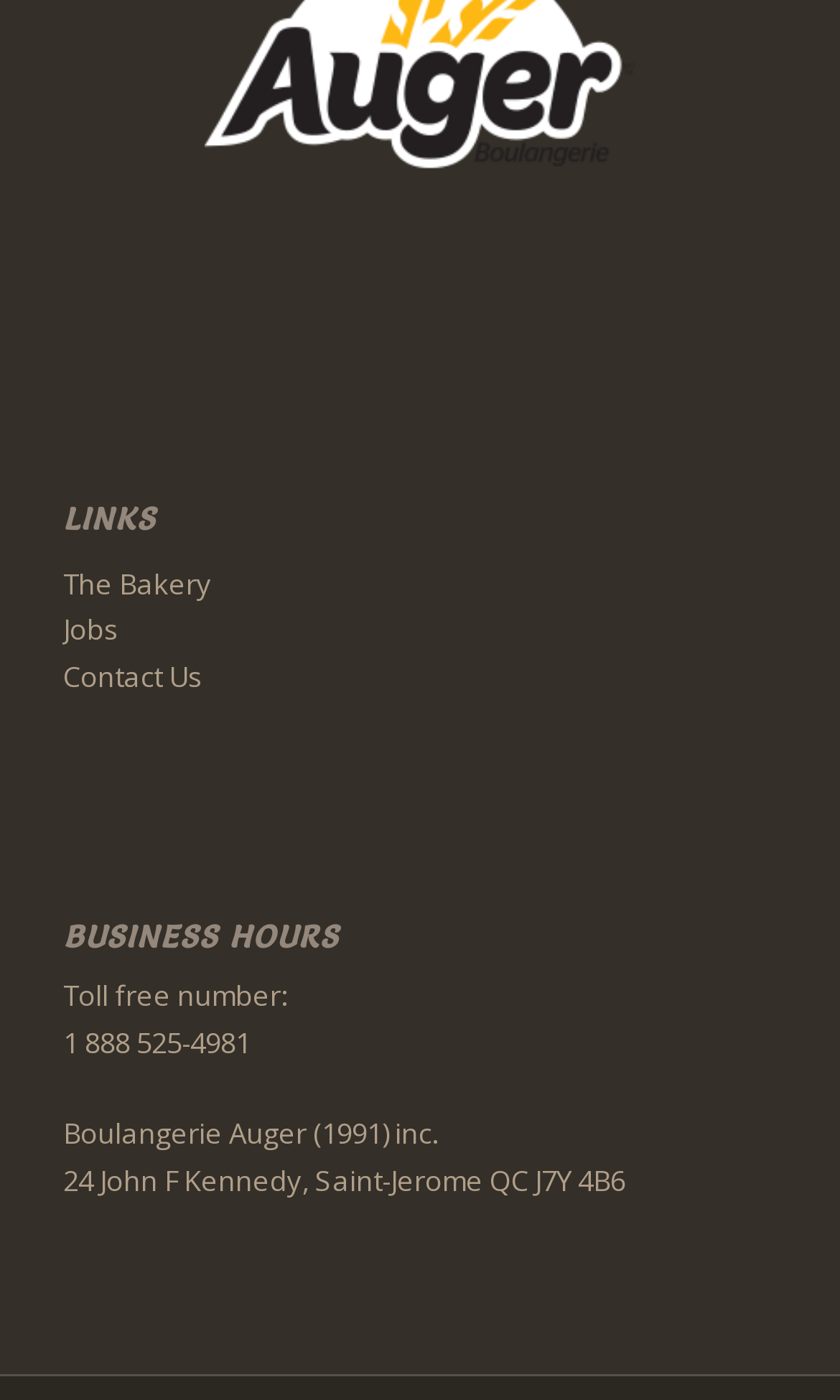Identify the bounding box of the UI component described as: "Contact Us".

[0.075, 0.469, 0.242, 0.497]